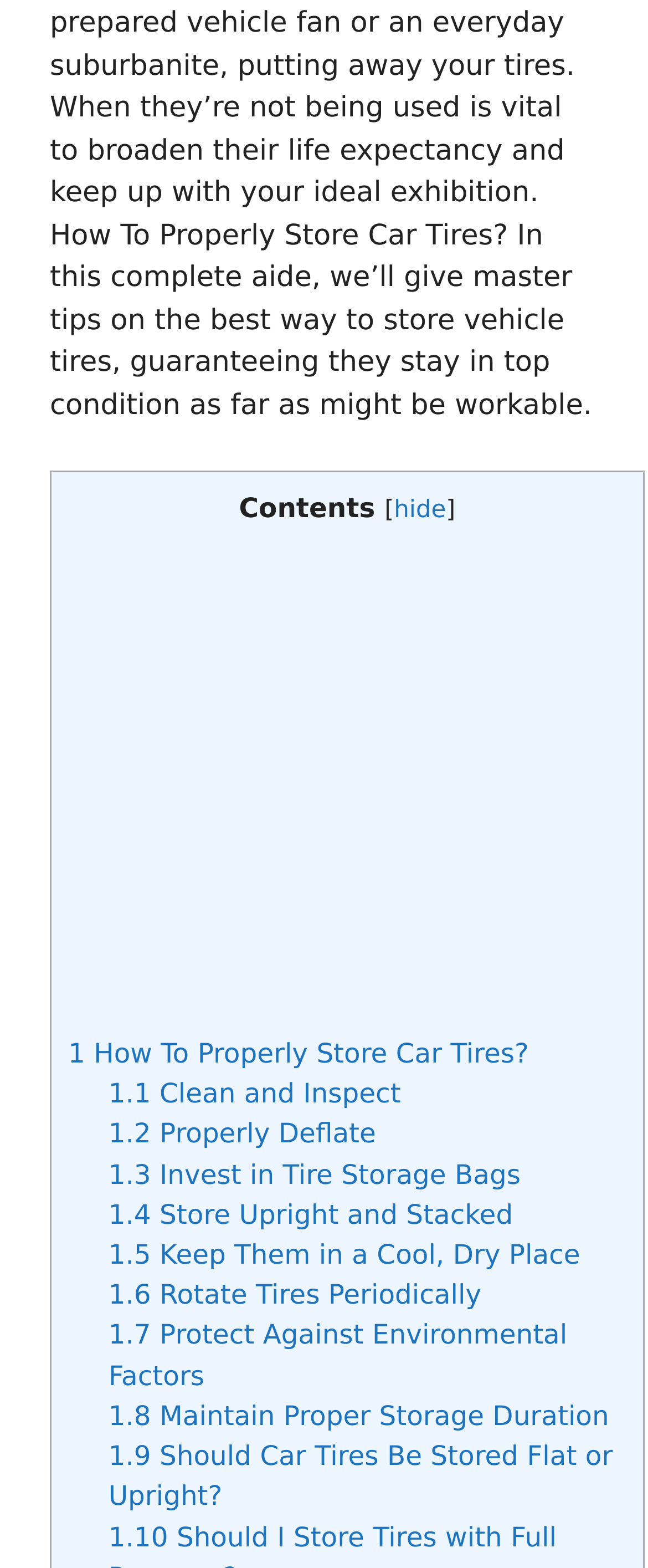Find the bounding box coordinates of the clickable element required to execute the following instruction: "Read 'Clean and Inspect'". Provide the coordinates as four float numbers between 0 and 1, i.e., [left, top, right, bottom].

[0.167, 0.687, 0.619, 0.707]